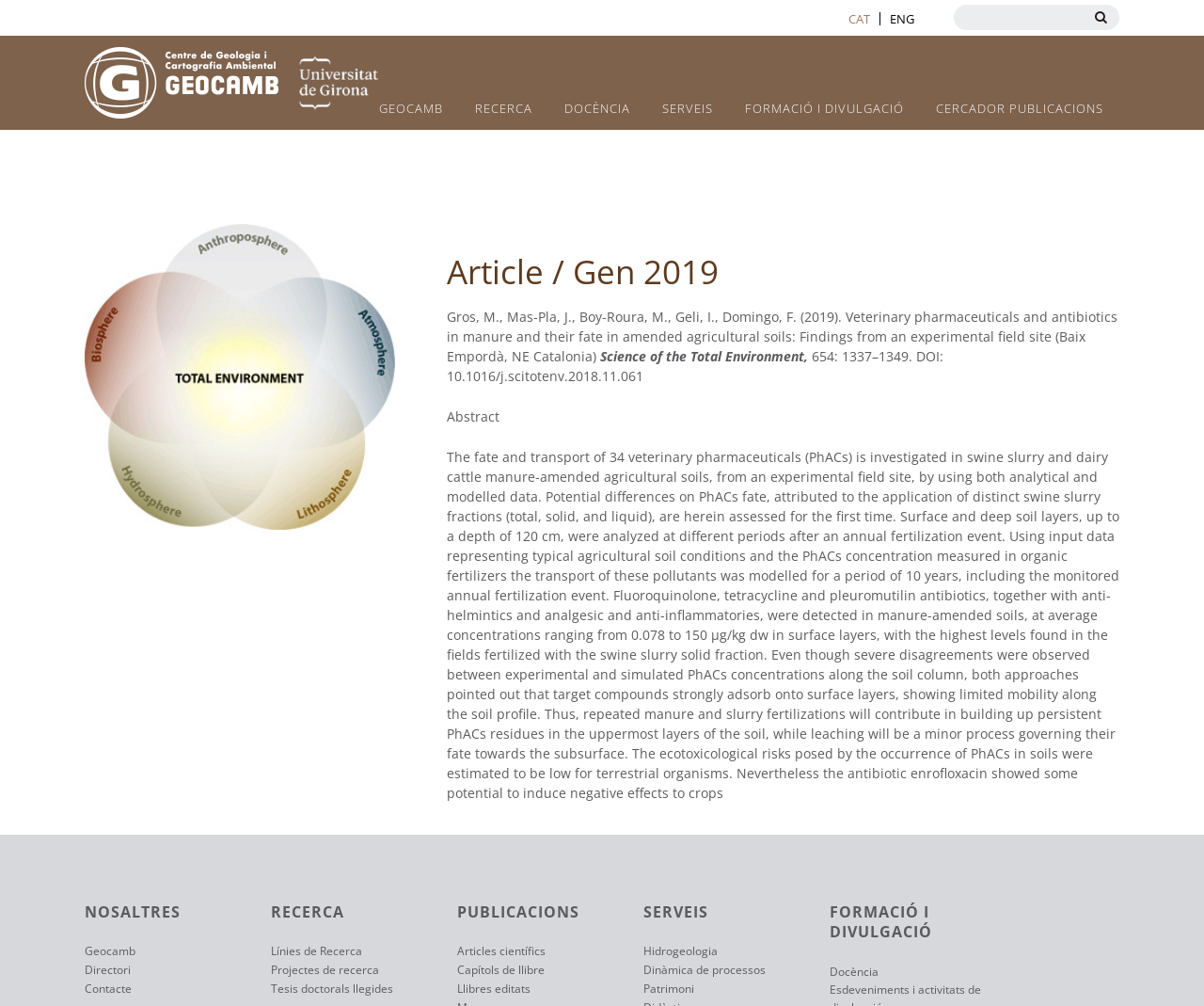Point out the bounding box coordinates of the section to click in order to follow this instruction: "Click on the FORMACIÓ I DIVULGACIÓ link".

[0.605, 0.092, 0.764, 0.123]